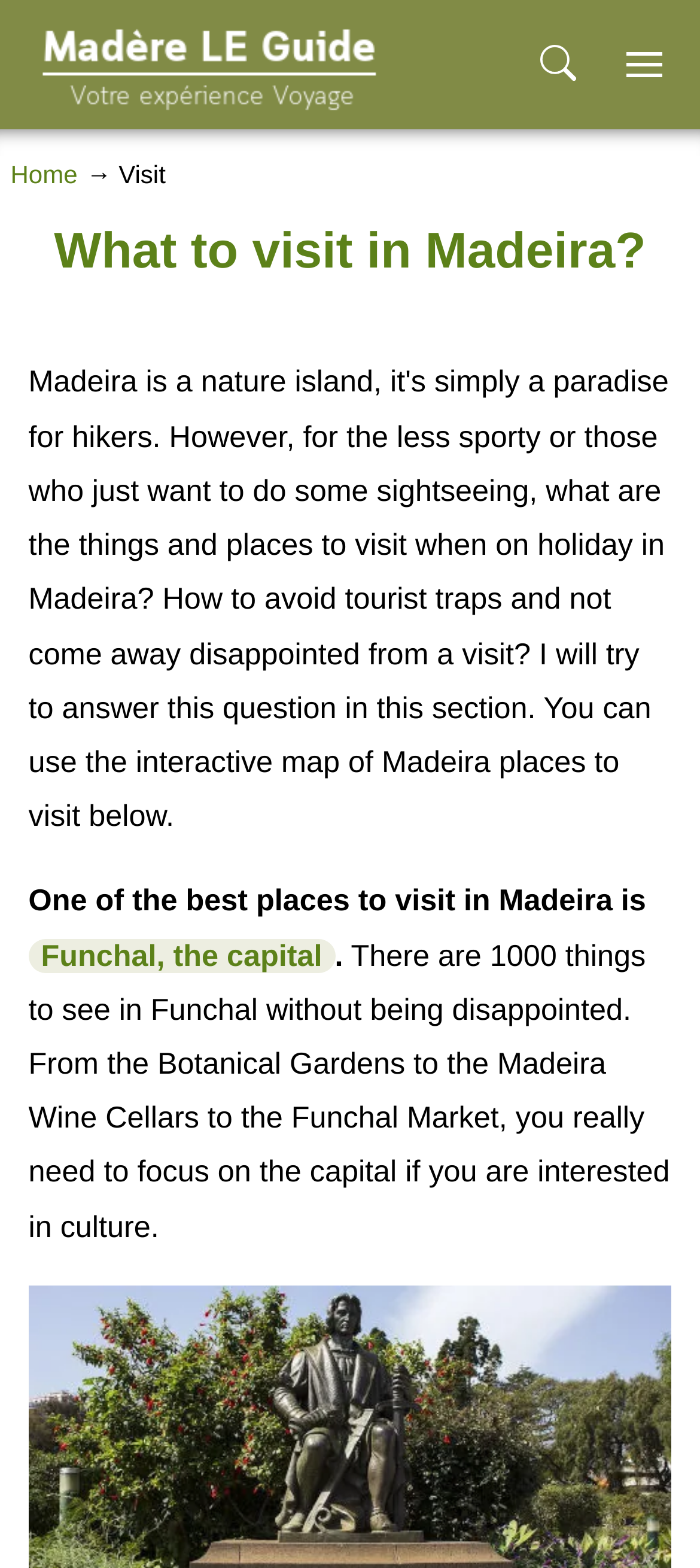Using the webpage screenshot, locate the HTML element that fits the following description and provide its bounding box: "Funchal, the capital".

[0.041, 0.598, 0.478, 0.62]